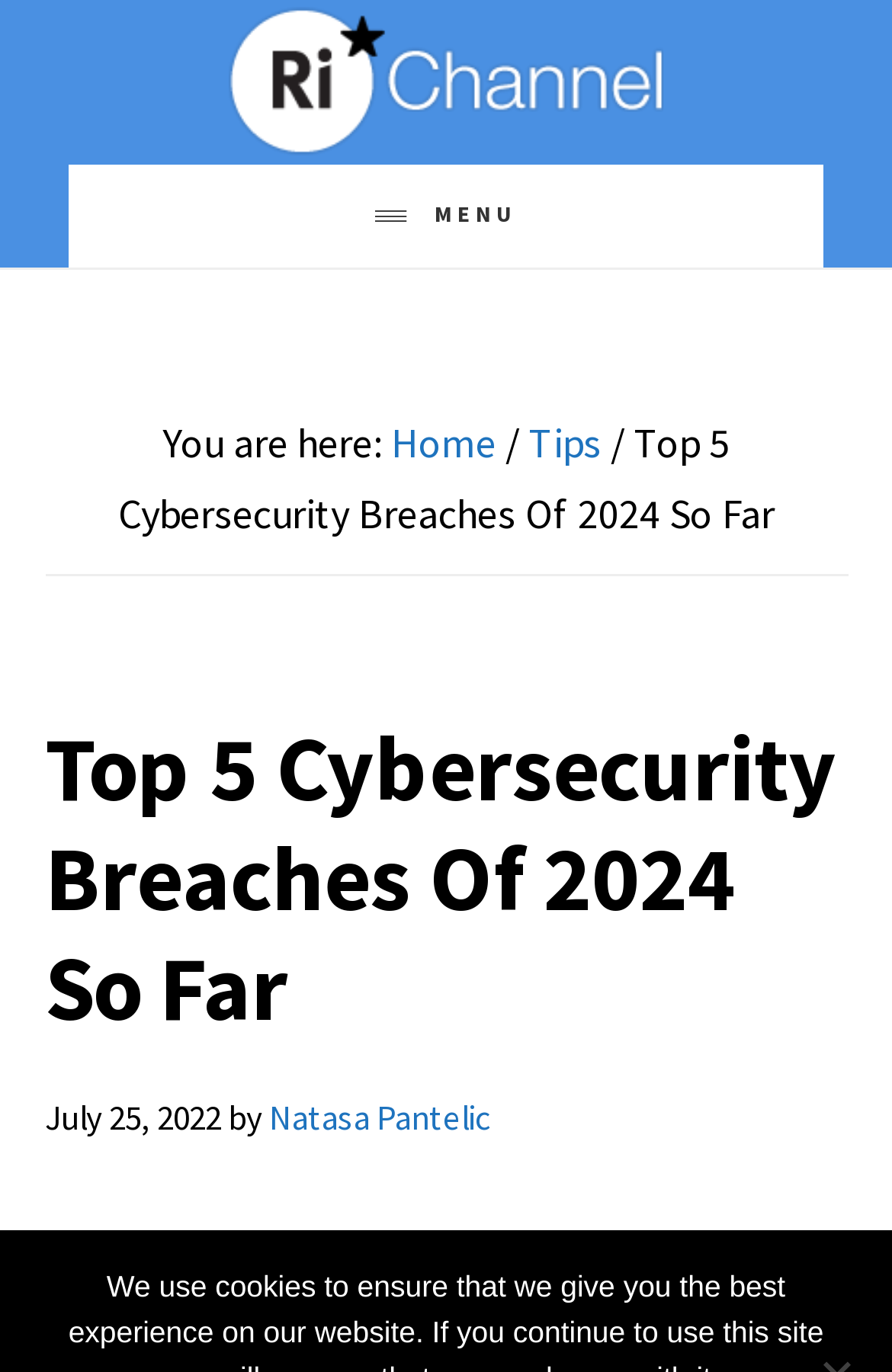Determine which piece of text is the heading of the webpage and provide it.

Top 5 Cybersecurity Breaches Of 2024 So Far